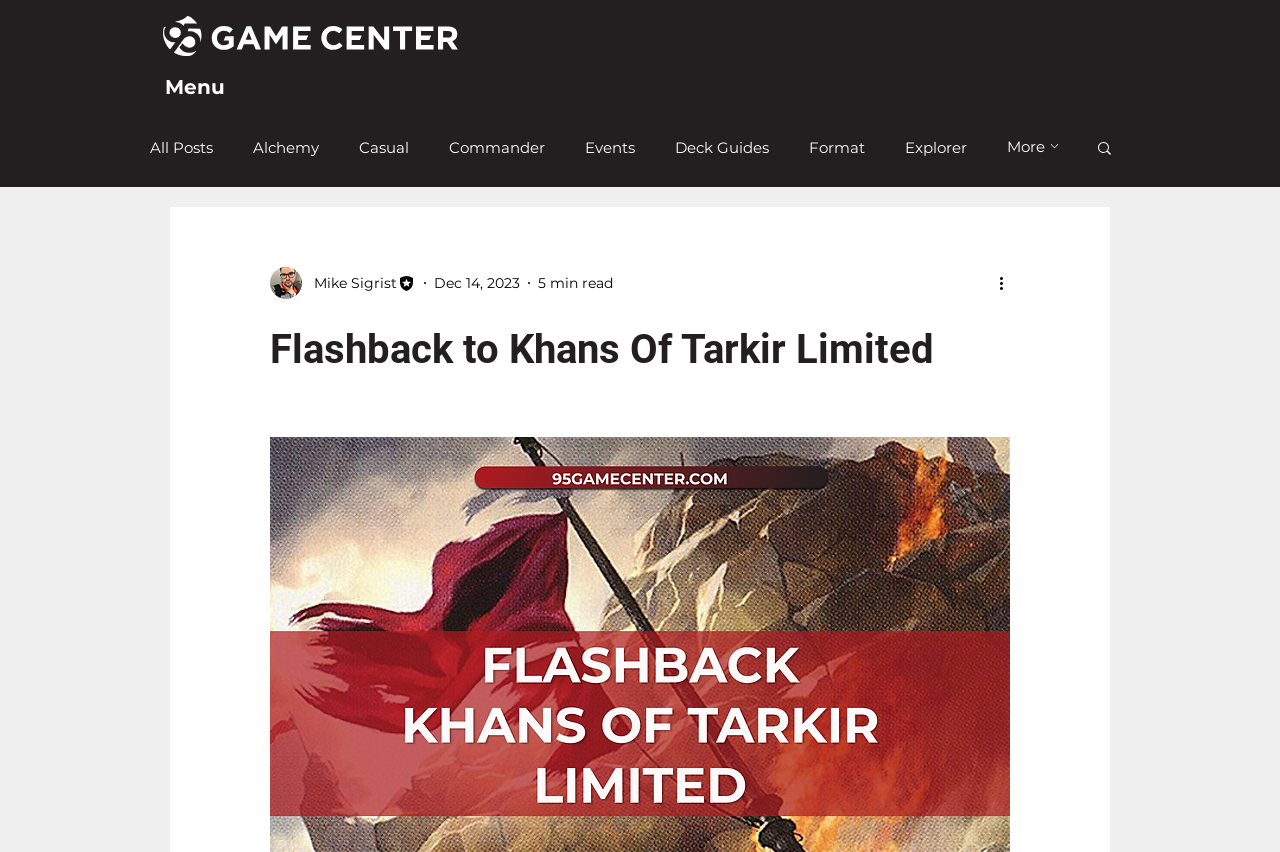Identify the bounding box coordinates for the element you need to click to achieve the following task: "Read all posts". Provide the bounding box coordinates as four float numbers between 0 and 1, in the form [left, top, right, bottom].

[0.117, 0.161, 0.166, 0.184]